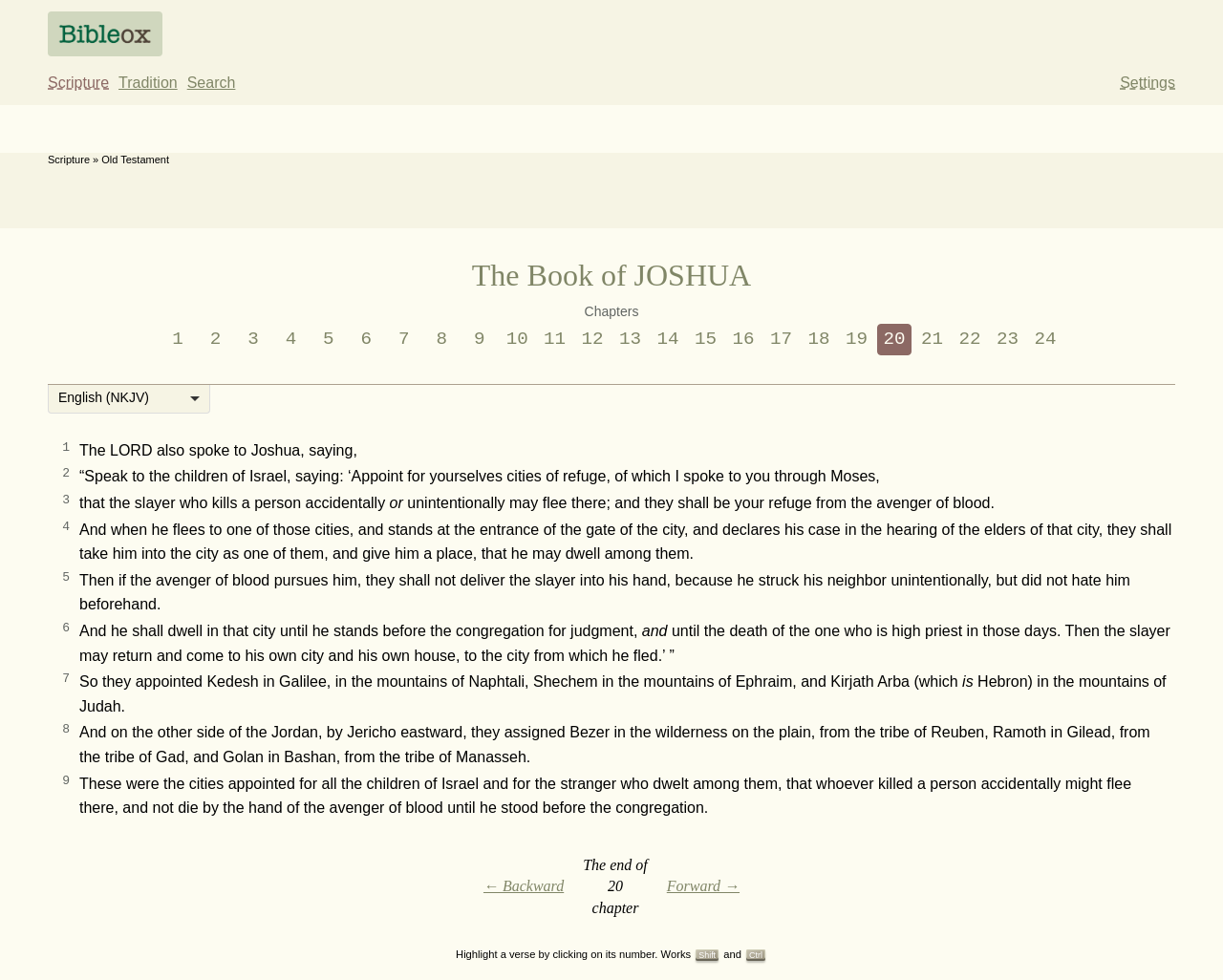What is the purpose of the cities of refuge?
Deliver a detailed and extensive answer to the question.

I read the scripture text and found the answer in the passage that explains the purpose of the cities of refuge, which is to provide a safe haven for the slayer who kills a person accidentally.